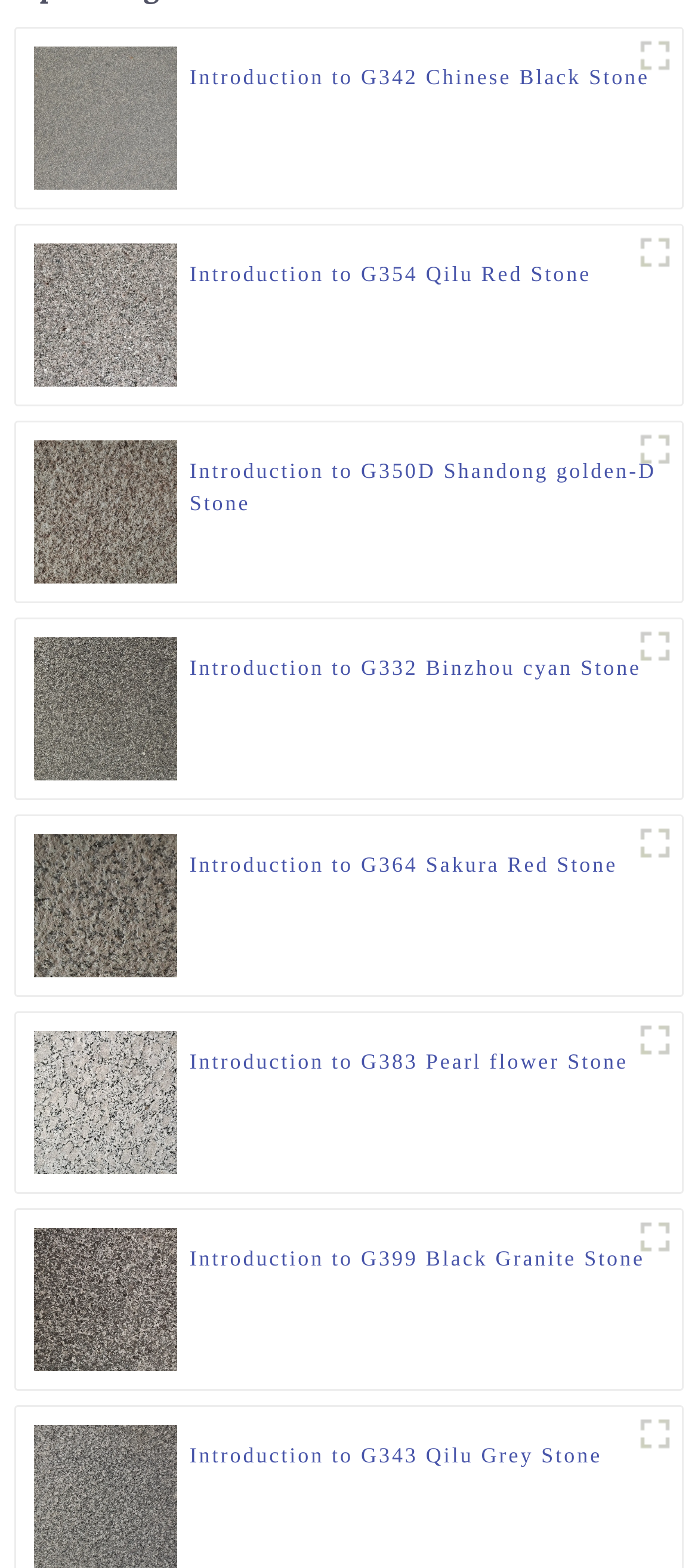What is the color of the G354 Qilu Red Flamed stone?
Using the information from the image, give a concise answer in one word or a short phrase.

Red